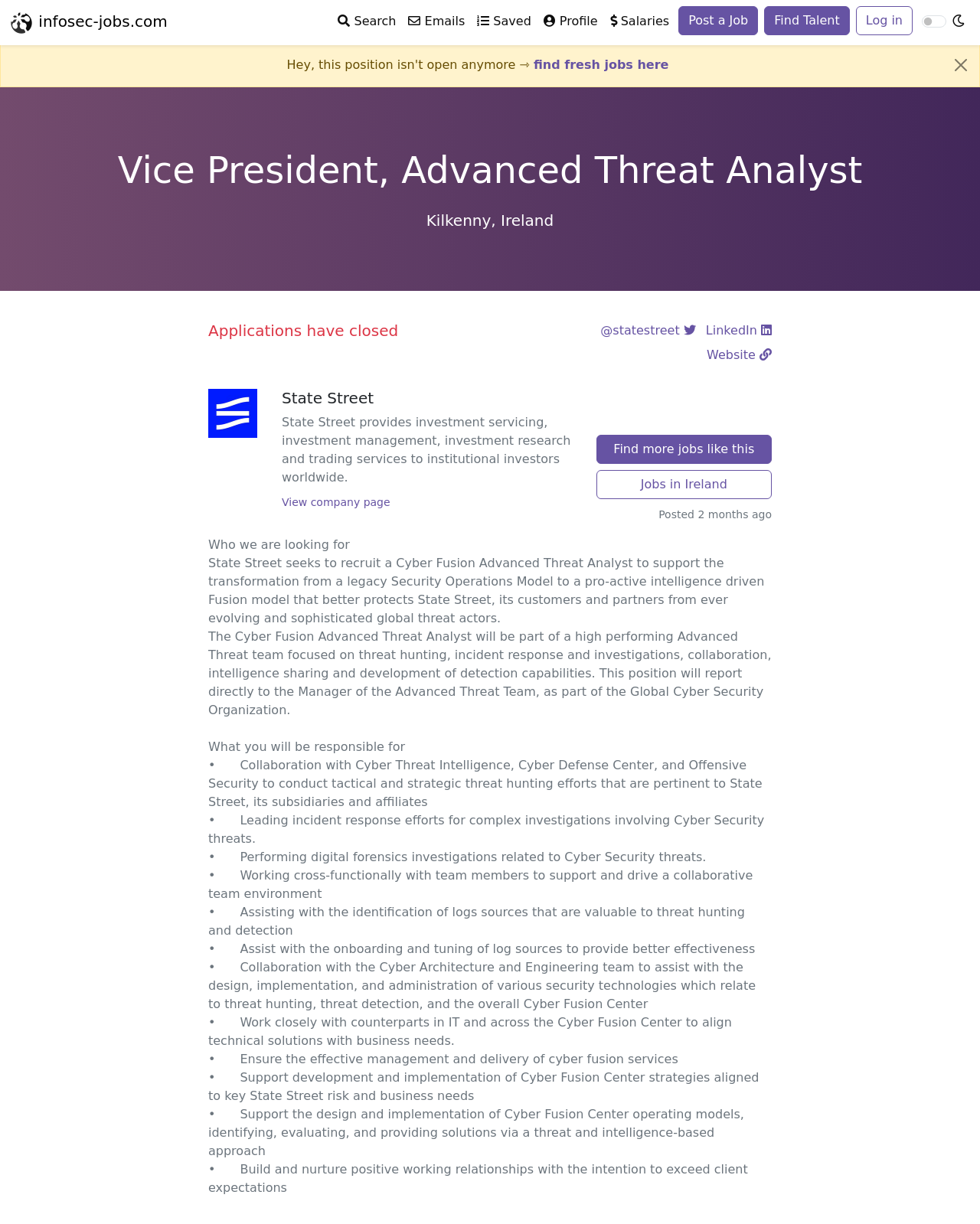Can you find the bounding box coordinates of the area I should click to execute the following instruction: "View company page"?

[0.288, 0.405, 0.398, 0.415]